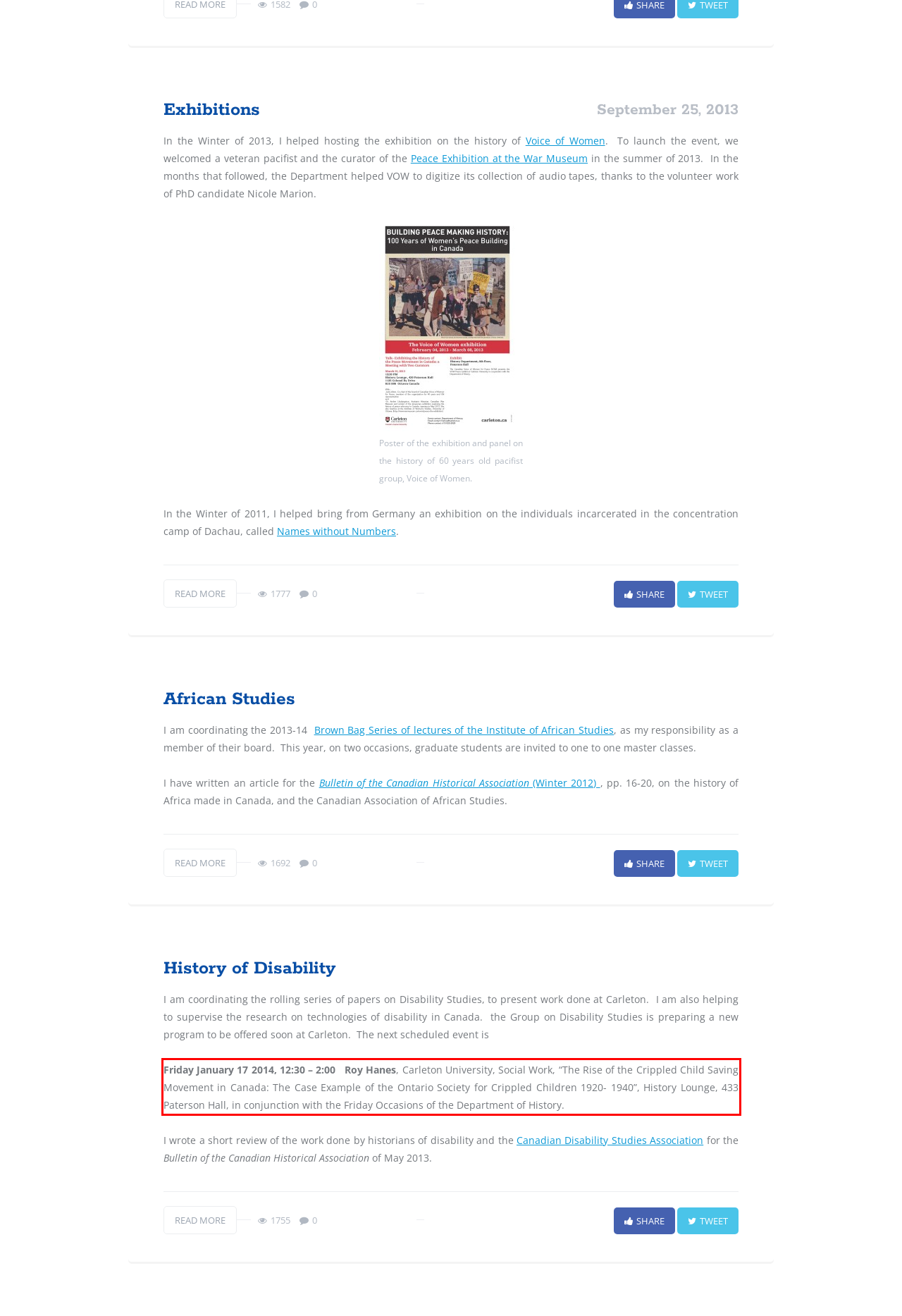Please use OCR to extract the text content from the red bounding box in the provided webpage screenshot.

Friday January 17 2014, 12:30 – 2:00 Roy Hanes, Carleton University, Social Work, “The Rise of the Crippled Child Saving Movement in Canada: The Case Example of the Ontario Society for Crippled Children 1920- 1940”, History Lounge, 433 Paterson Hall, in conjunction with the Friday Occasions of the Department of History.